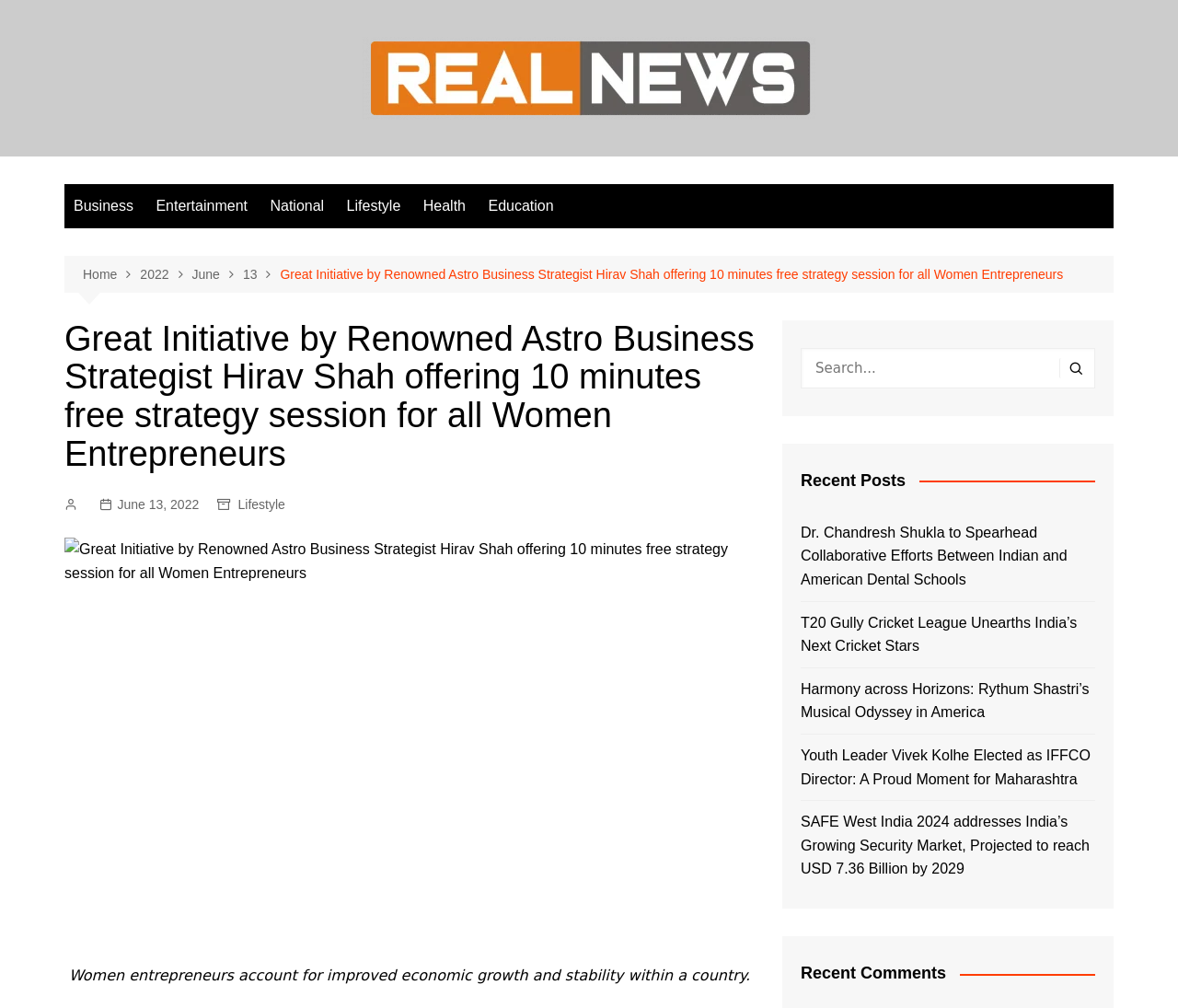Based on the element description, predict the bounding box coordinates (top-left x, top-left y, bottom-right x, bottom-right y) for the UI element in the screenshot: June 13, 2022

[0.085, 0.49, 0.169, 0.511]